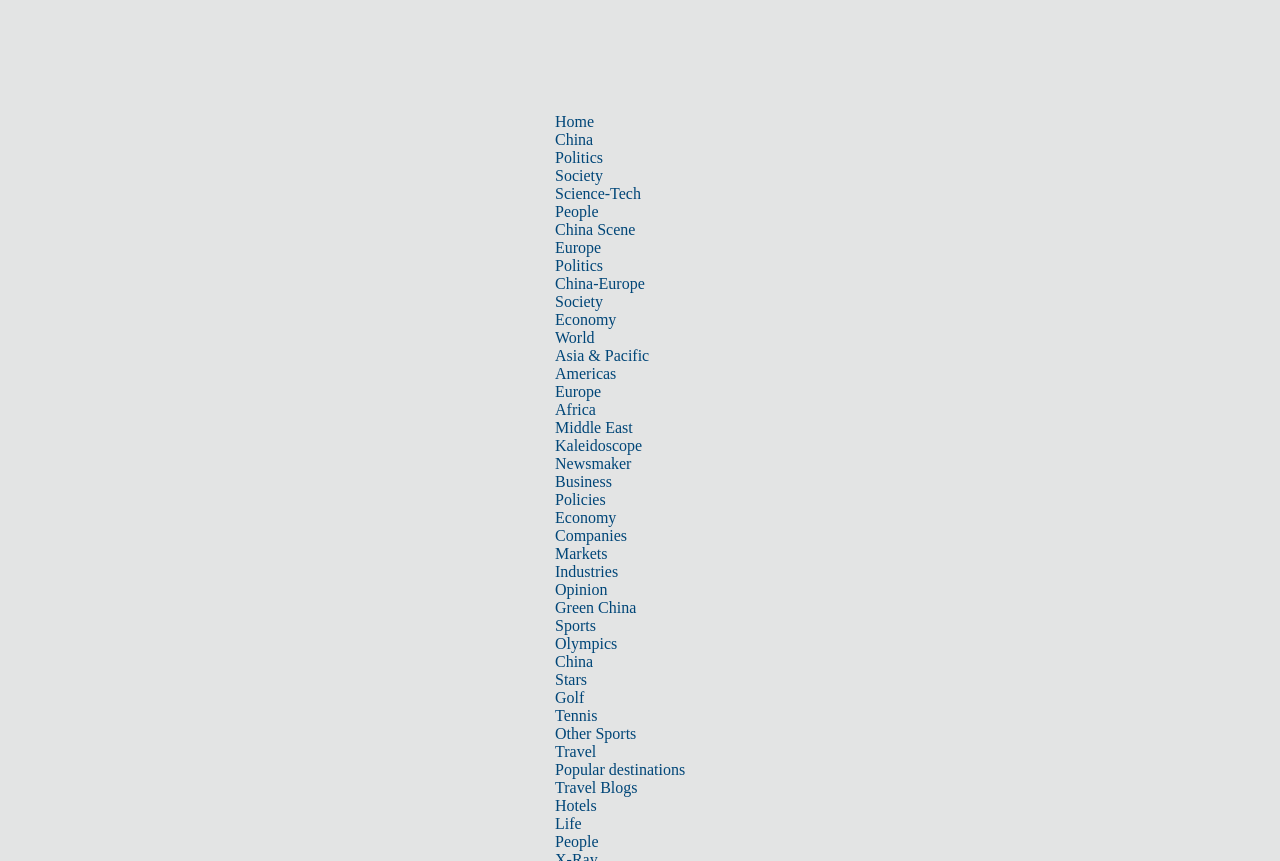Answer the question using only a single word or phrase: 
What is the position of the link 'Travel' in the navigation bar?

Ninth